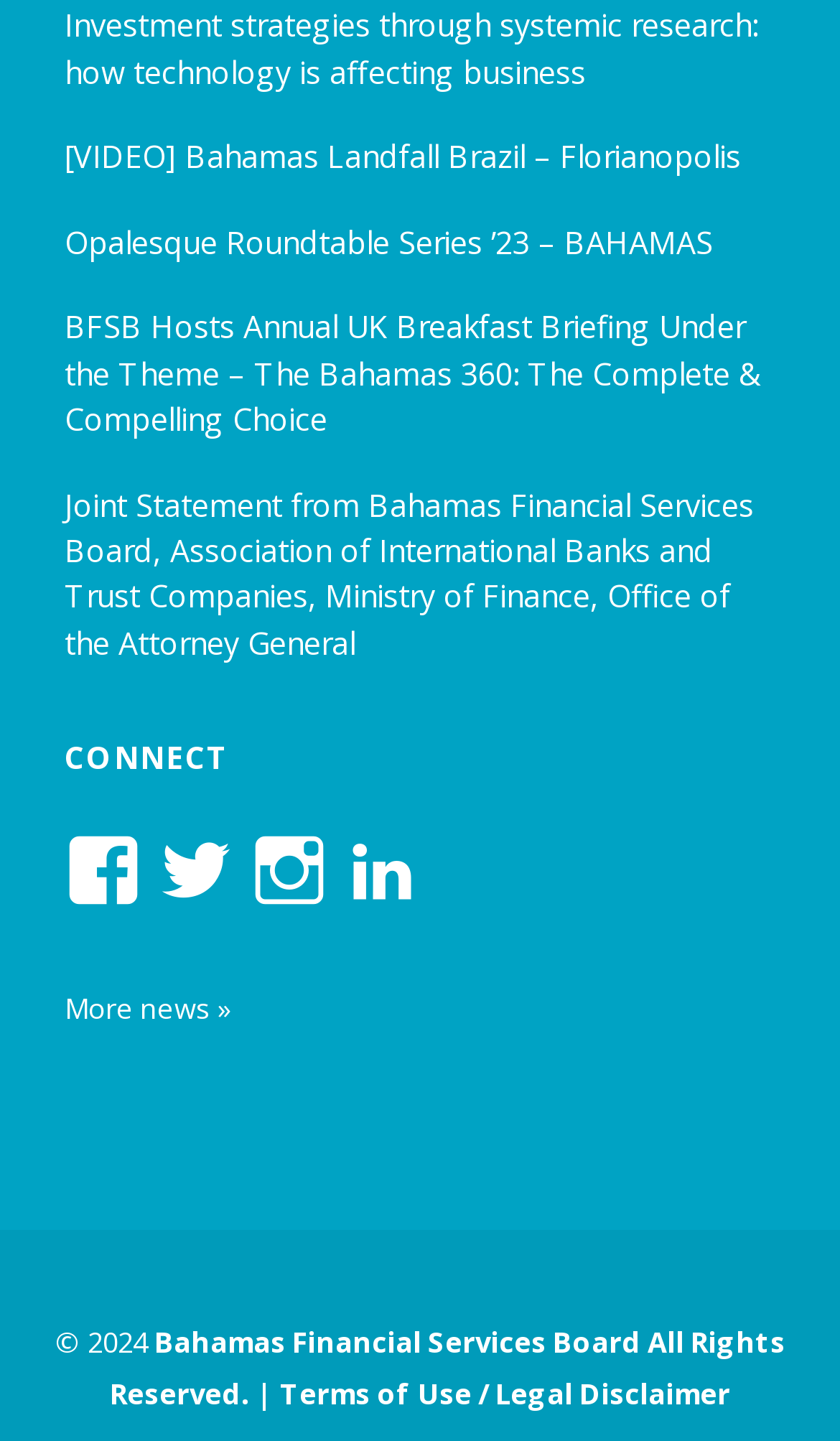Look at the image and answer the question in detail:
What social media platforms are available for connection?

I found this answer by looking at the links ' Facebook', ' Twitter', ' Instagram', and ' LinkedIn' which are all social media platforms.